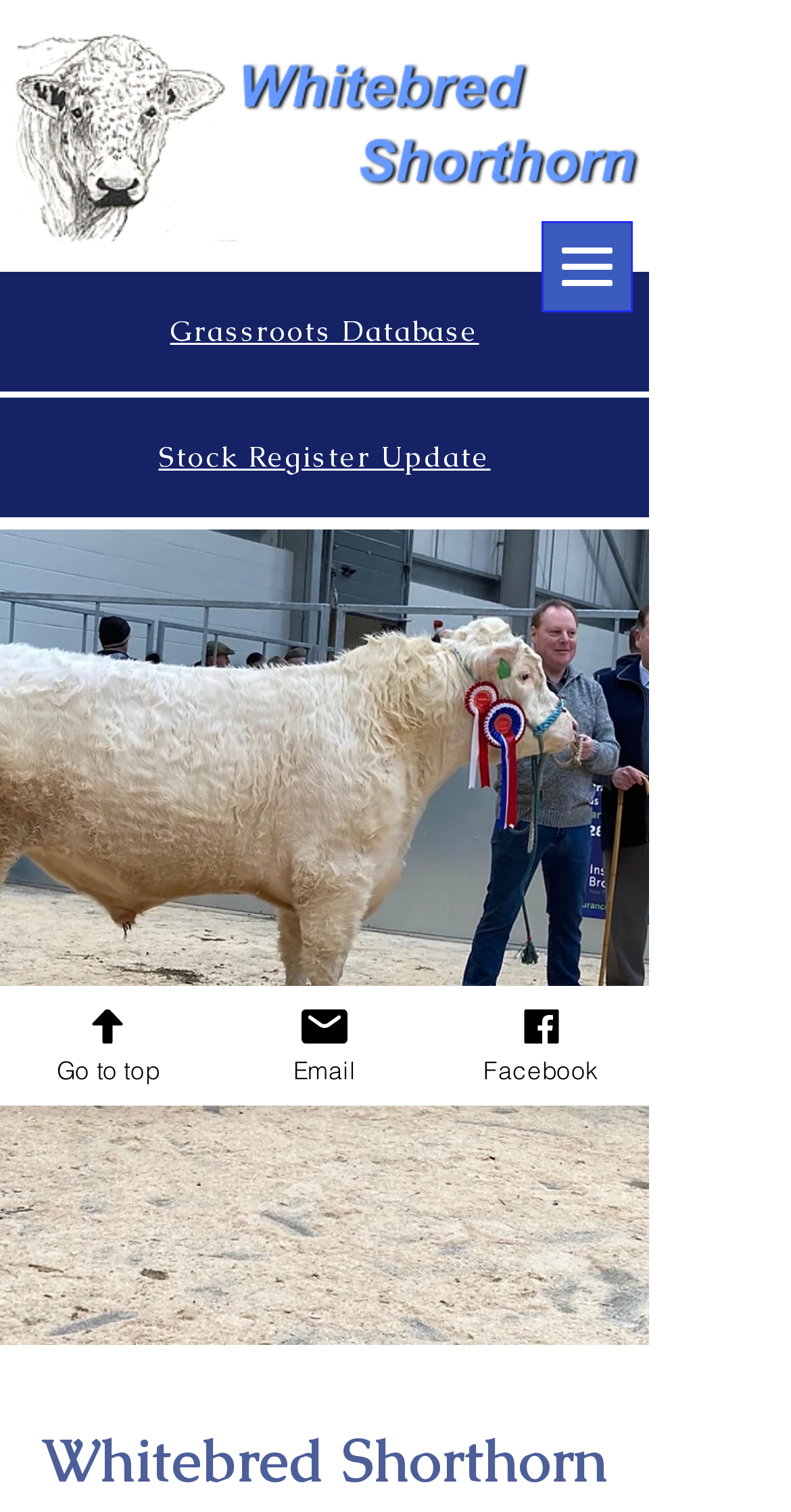Explain the webpage's design and content in an elaborate manner.

The webpage is about the Spring 2022 Show & Sale of Whitebred Shorthorns, a breed of cattle. At the top, there is a link to "Stock Register Update" and a long link with various keywords related to cattle, farming, and the UK. Below this, there is an image with the same keywords as the link, likely a logo or banner.

To the right of the logo, there is another image, which appears to be the logo of Whitebred Shorthorns. Below this, there are two links: "Grassroots Database" and a button to "Open navigation menu", which has a popup dialog. 

The main content of the page is an image of a champion cattle, Parton Flint, from the Spring 2022 show. This image takes up most of the page's width and is positioned near the top.

At the bottom of the page, there are three links: "Go to top", "Email", and "Facebook", each accompanied by a small image. These links are aligned to the left, center, and right, respectively, and are positioned near the bottom of the page.